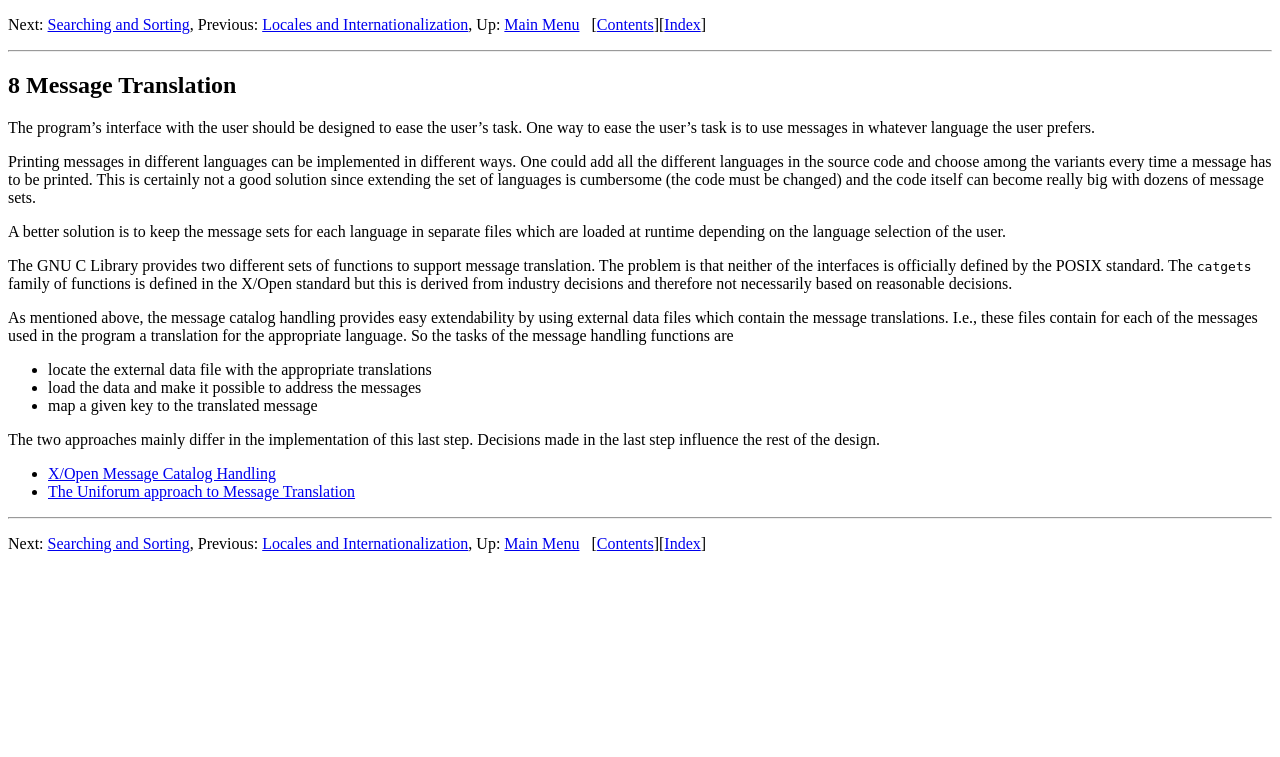Please identify the bounding box coordinates for the region that you need to click to follow this instruction: "Visit Tenant Storage Cages NYC".

None